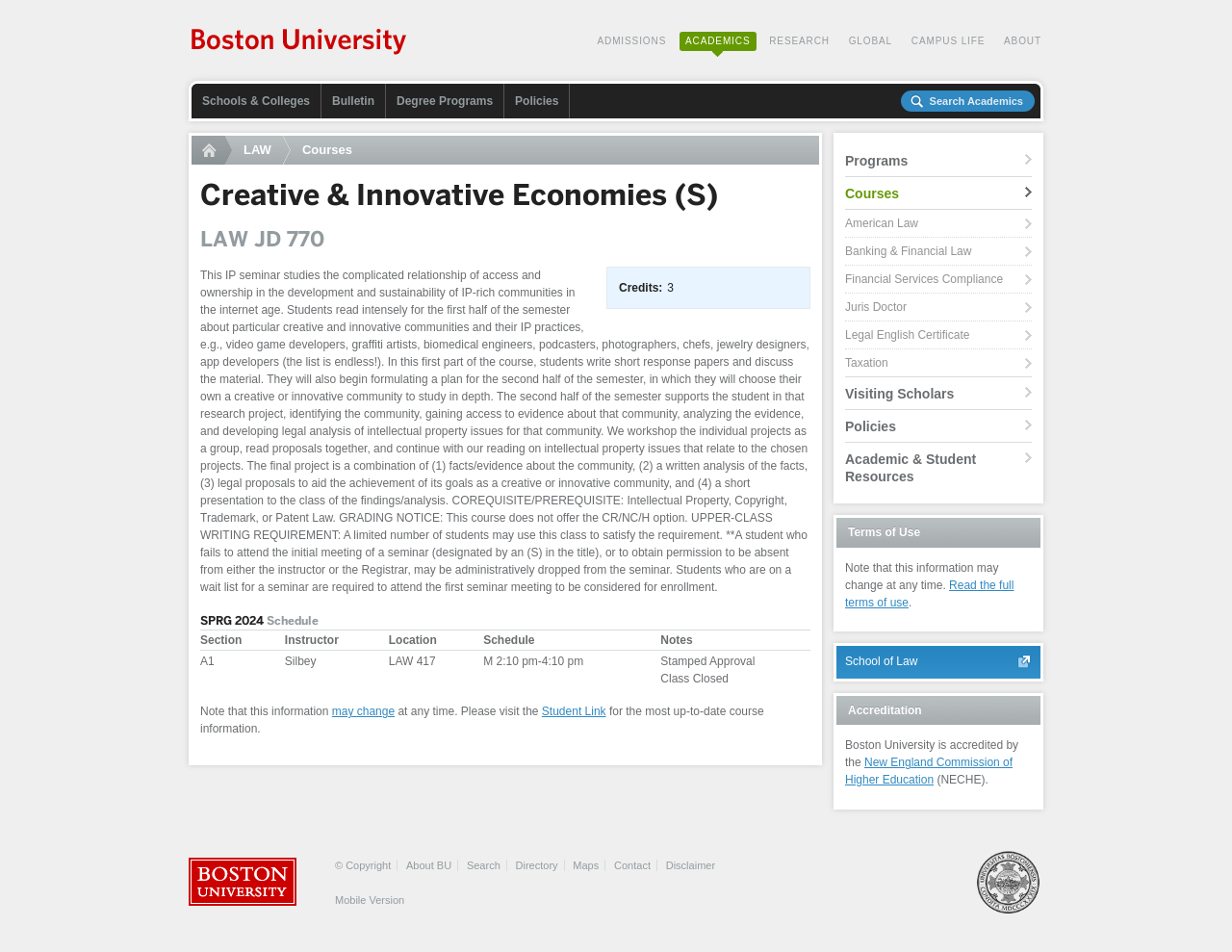Can you find the bounding box coordinates for the element to click on to achieve the instruction: "Read the full terms of use"?

[0.686, 0.607, 0.823, 0.64]